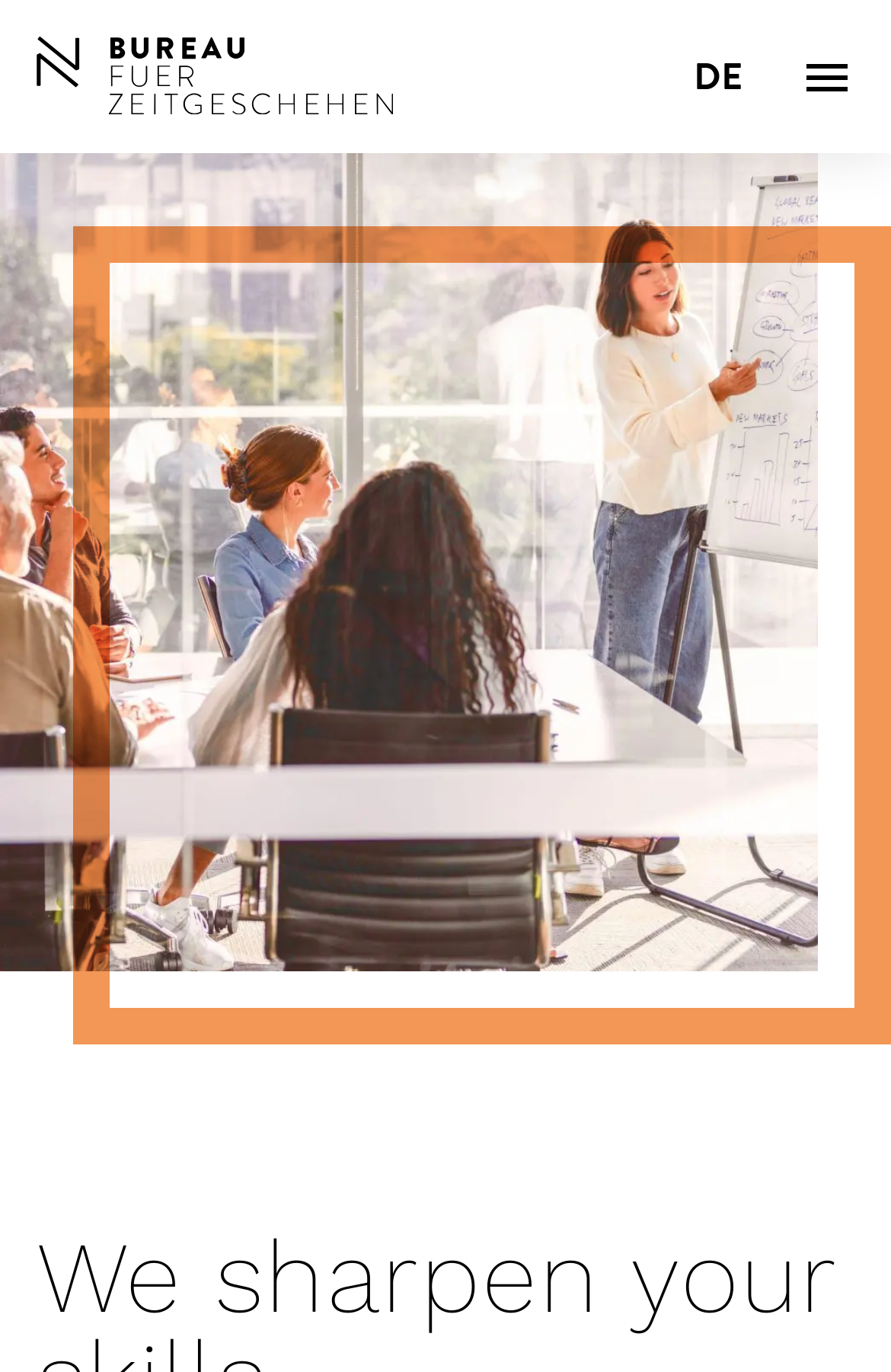Write an exhaustive caption that covers the webpage's main aspects.

The webpage appears to be the front page of "Bureau fuer Zeitgeschehen", a think-and-do tank. At the top left, there are two identical links to the front page, each accompanied by a small image. These links are positioned close together, with the second one slightly to the right of the first.

On the top right, there is a link to switch the language to "DE", indicating that the webpage is likely to have multiple language options. Next to the language link, there is a button to open the navigation menu, which is currently collapsed.

When the navigation button is expanded, a large image appears, covering most of the webpage. The image is described as "Bureau fuer Zeitgeschehen – Think-and-Do Tank", suggesting that it may be a logo or a banner representing the organization.

The webpage's core business, as described in the meta description, is to develop future-robust strategies by understanding tomorrow's world better. However, there is no explicit text or content on the webpage that elaborates on this mission statement.